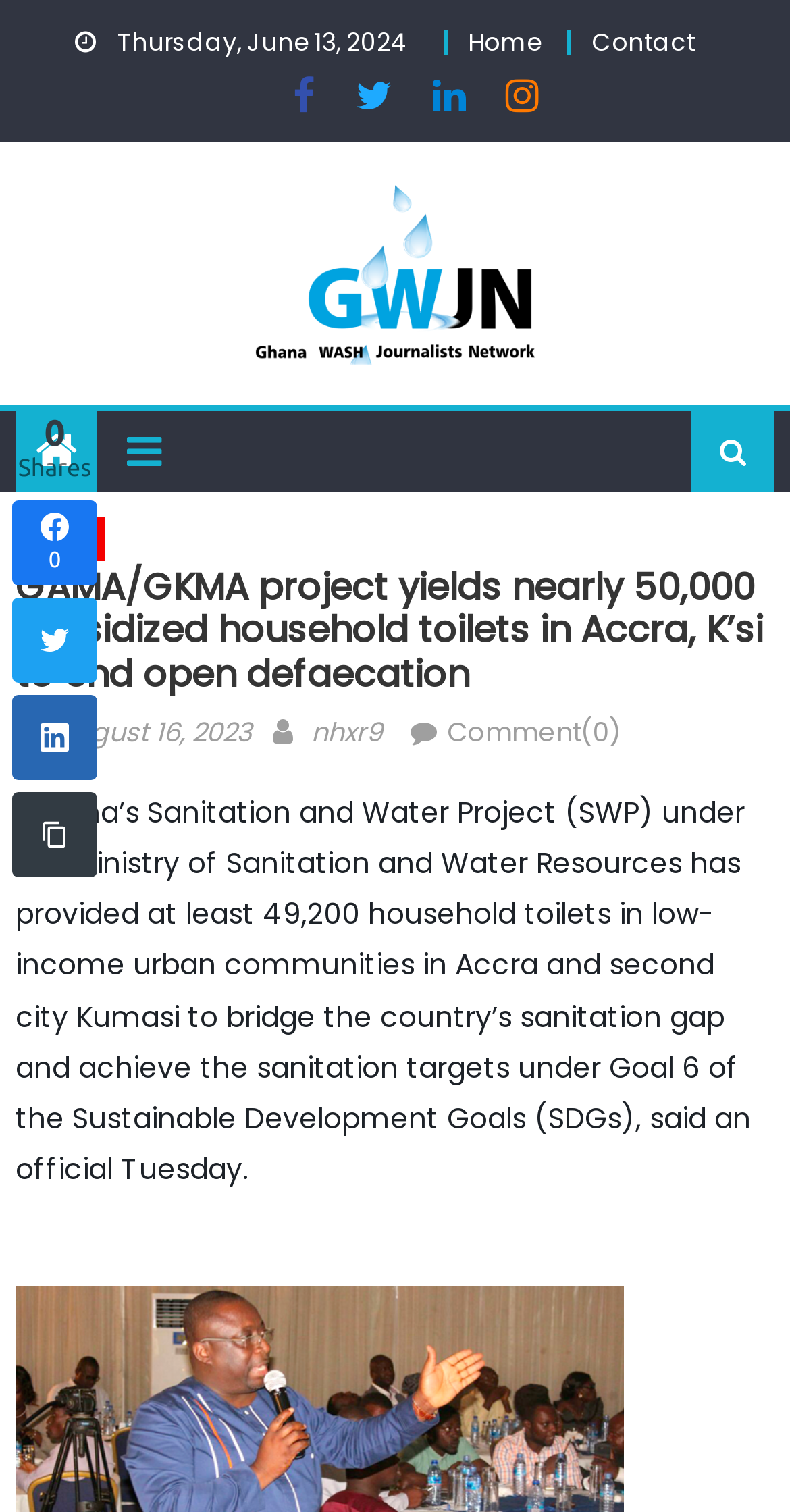Please specify the coordinates of the bounding box for the element that should be clicked to carry out this instruction: "Click on Facebook". The coordinates must be four float numbers between 0 and 1, formatted as [left, top, right, bottom].

[0.162, 0.35, 0.295, 0.368]